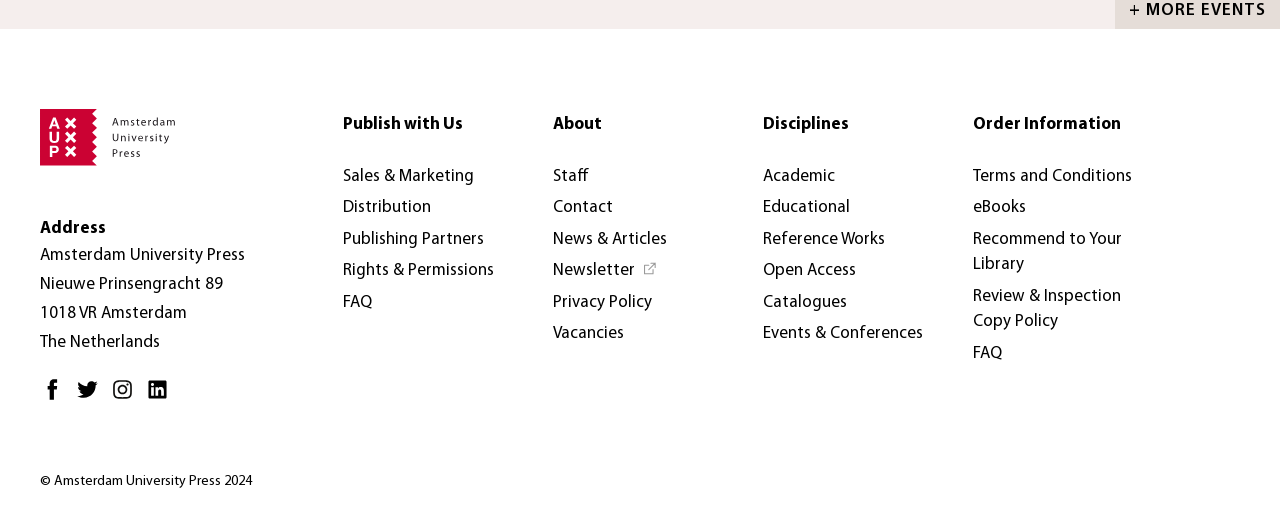Could you determine the bounding box coordinates of the clickable element to complete the instruction: "Go to About"? Provide the coordinates as four float numbers between 0 and 1, i.e., [left, top, right, bottom].

[0.43, 0.205, 0.473, 0.264]